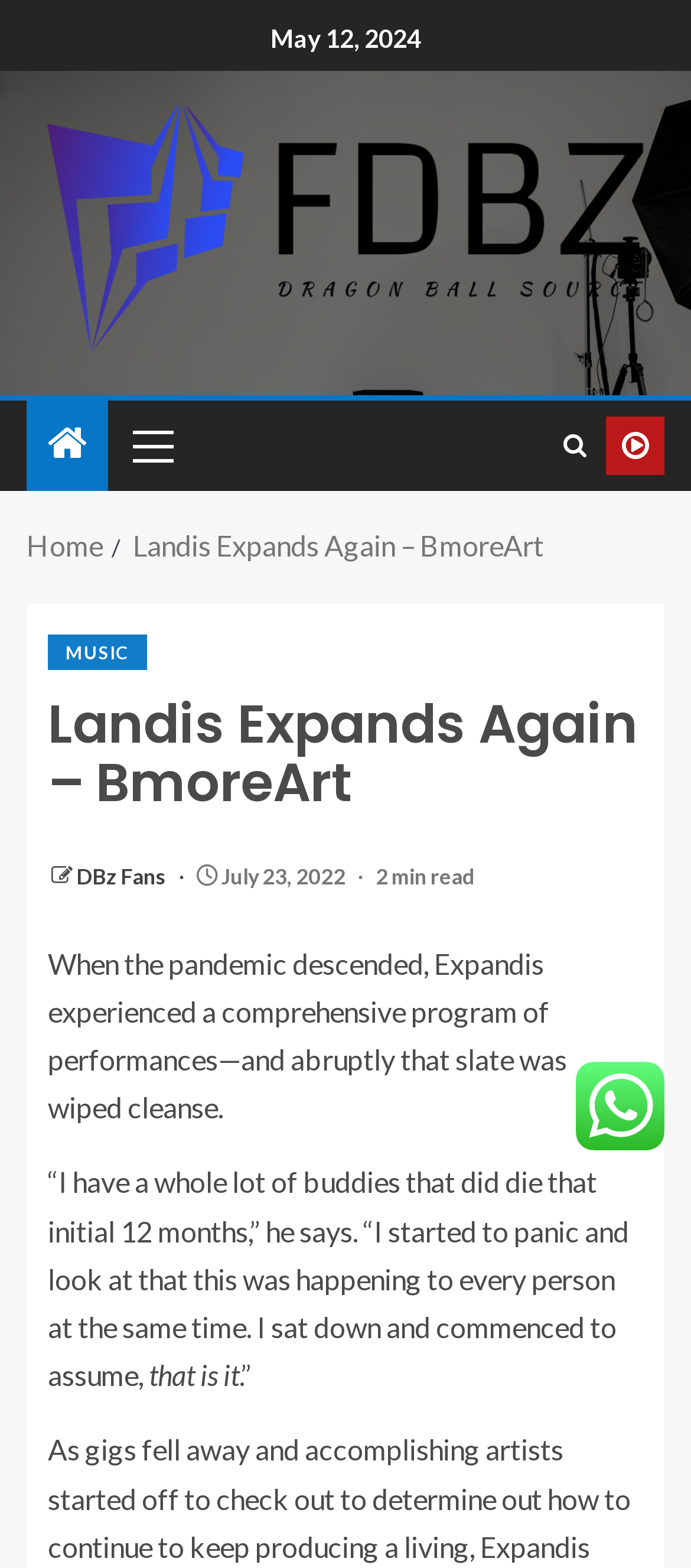Can you find the bounding box coordinates for the element to click on to achieve the instruction: "Go to the Home page"?

[0.038, 0.337, 0.149, 0.358]